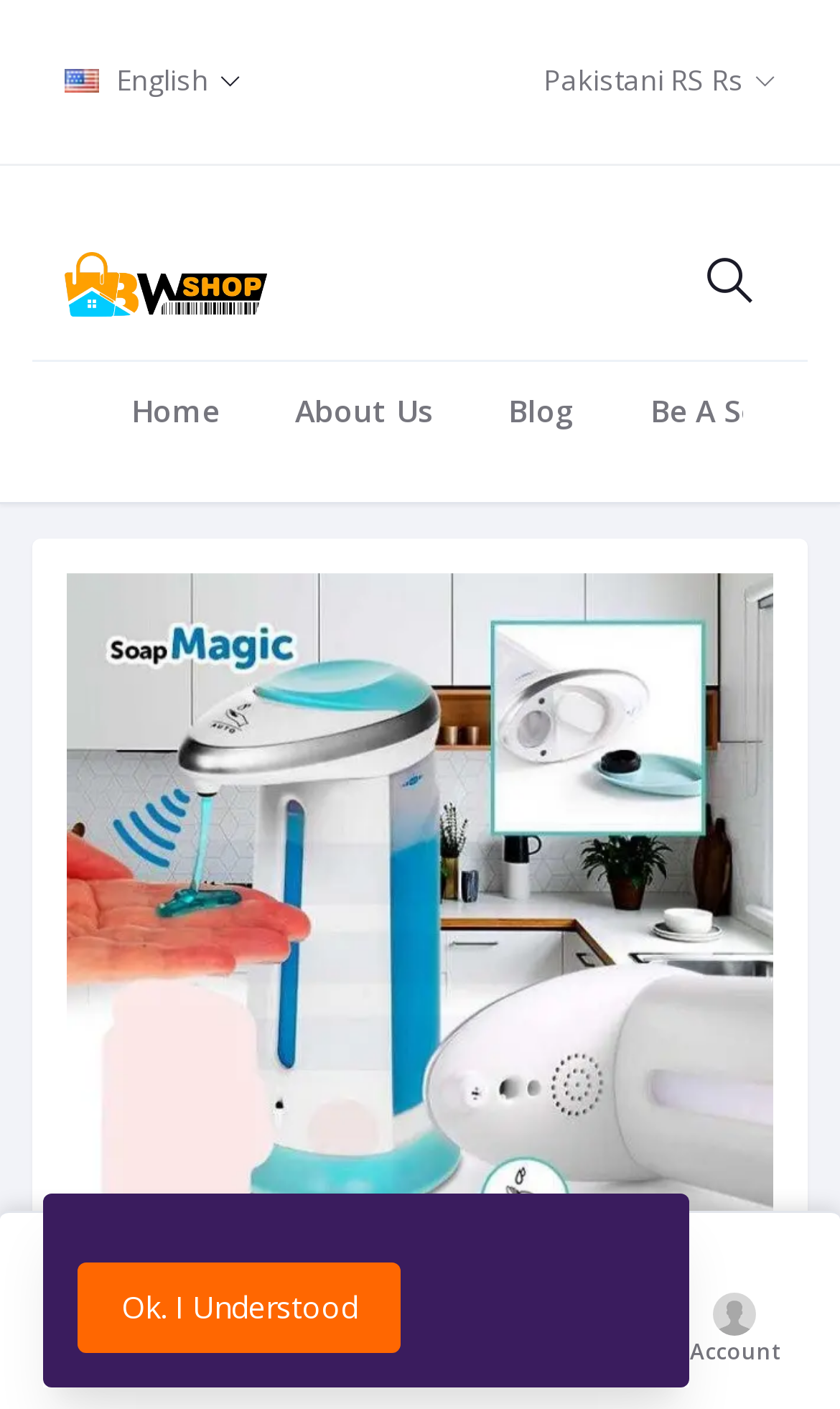Indicate the bounding box coordinates of the element that needs to be clicked to satisfy the following instruction: "Go to home page". The coordinates should be four float numbers between 0 and 1, i.e., [left, top, right, bottom].

[0.115, 0.262, 0.303, 0.319]